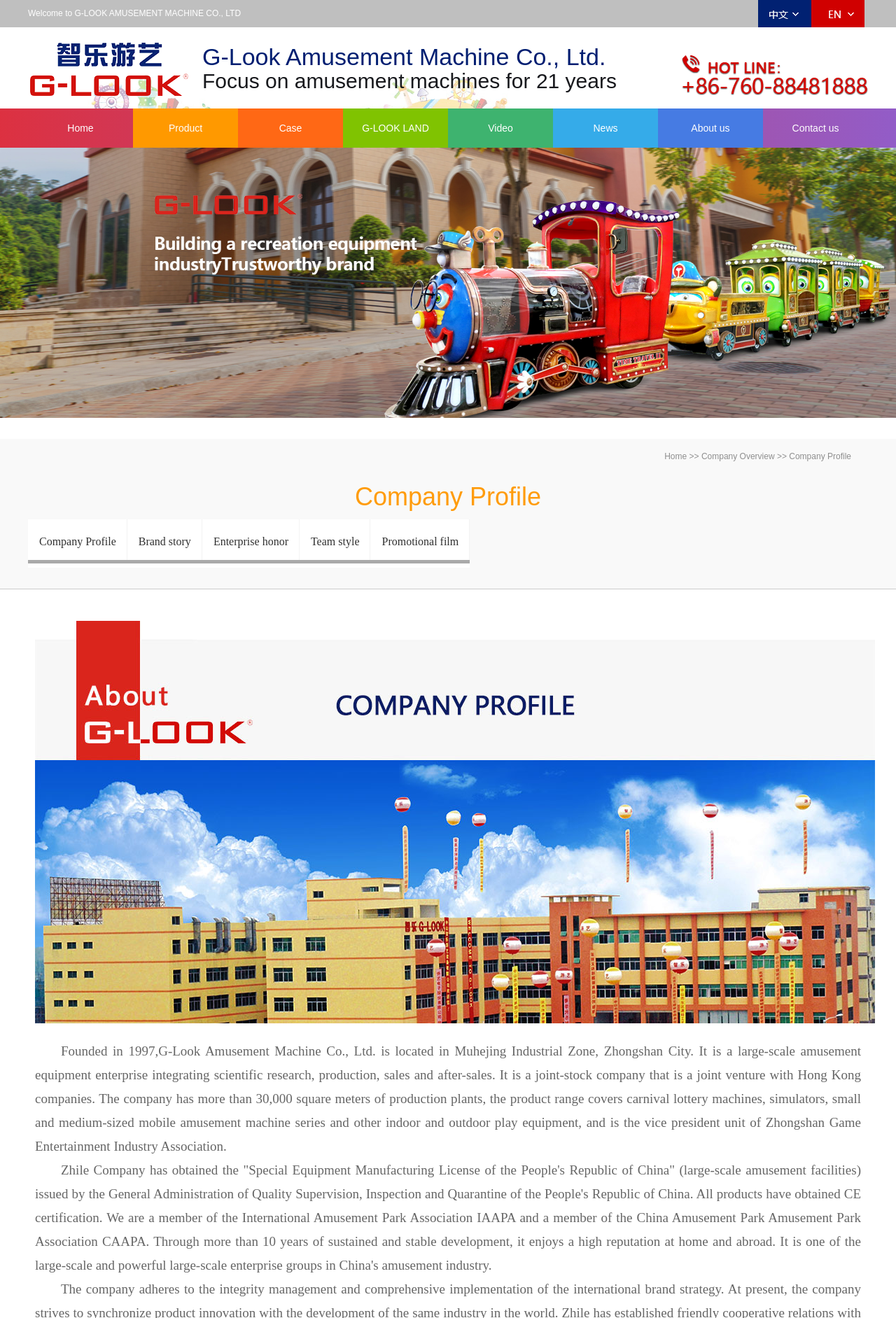Create a detailed summary of the webpage's content and design.

The webpage is about G-Look Amusement Machine Co., Ltd., a company that manufactures amusement equipment. At the top of the page, there is a welcome message and a language selection option with flags for Chinese and English. Below this, there is a brief introduction to the company, highlighting its 21 years of experience in the industry.

On the left side of the page, there is a navigation menu with links to different sections, including Home, Product, Case, G-LOOK LAND, Video, News, and About us. The Product section has sub-links to various types of amusement machines, such as TRAIN, CAROUSEL, and KIDDIE RIDES.

In the main content area, there is a large image that takes up most of the width of the page. Below this, there is a section with a heading "Company Profile" and a brief description of the company's history, products, and certifications. The company is described as a large-scale amusement equipment enterprise with over 30,000 square meters of production plants, and its products have obtained CE certification.

Further down the page, there is another section with more detailed information about the company's achievements, including its membership in the International Amusement Park Association IAAPA and the China Amusement Park Amusement Park Association CAAPA. The company is described as having a high reputation at home and abroad, and it is one of the large-scale and powerful enterprise groups in China's amusement industry.

At the bottom of the page, there is a link to the company's promotional film and a contact us section.